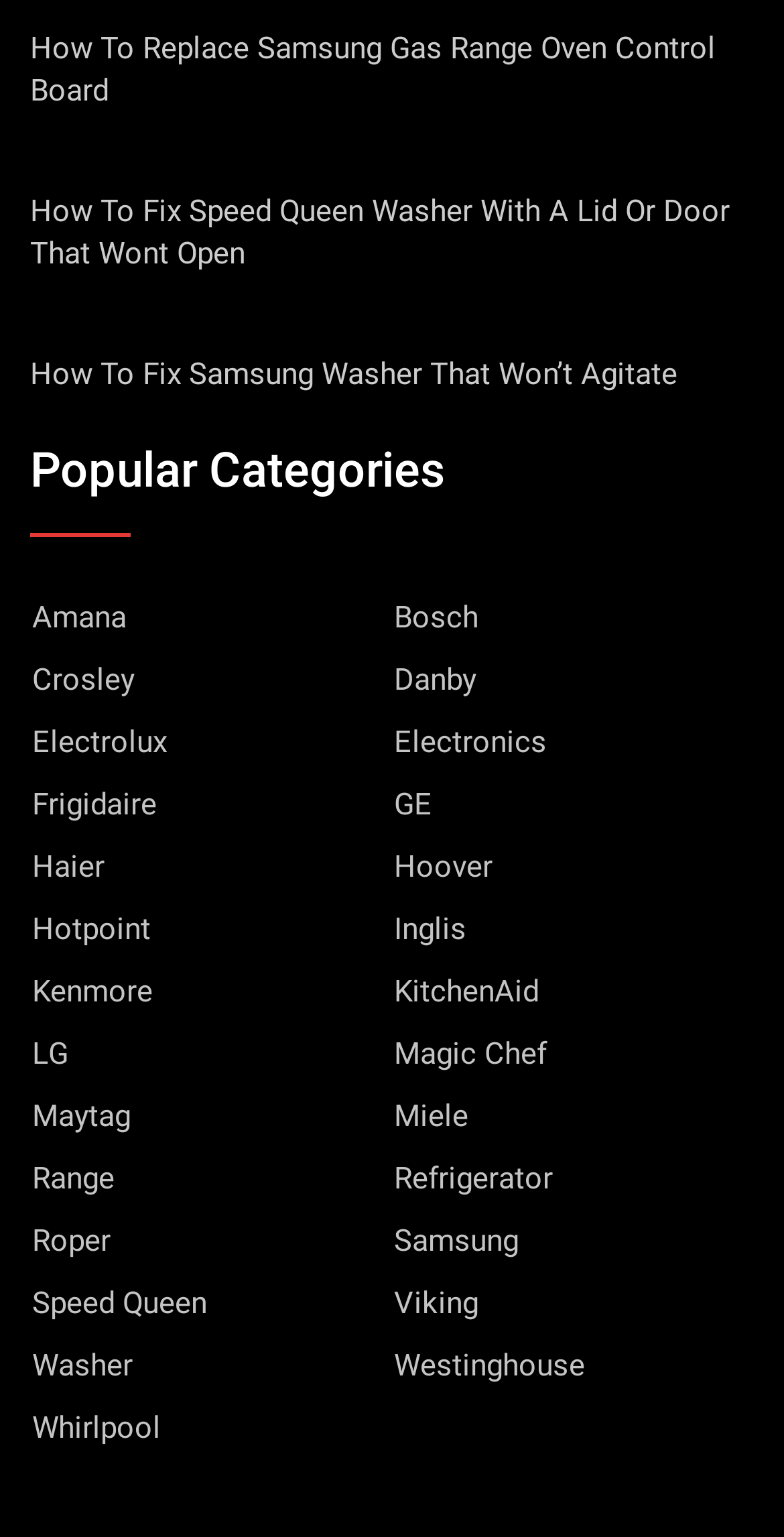Please identify the bounding box coordinates of the clickable area that will allow you to execute the instruction: "Select 'Samsung' category".

[0.503, 0.794, 0.662, 0.822]